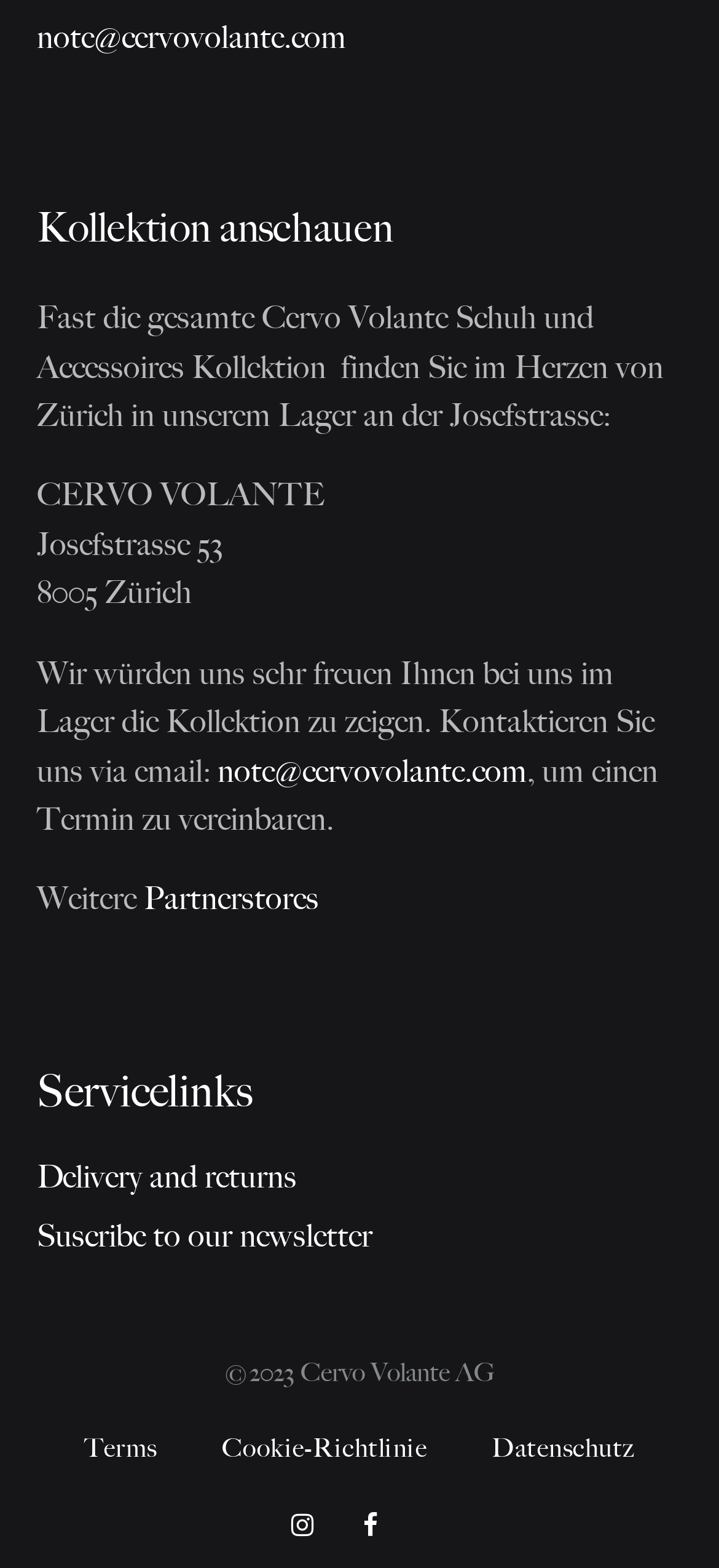Please provide the bounding box coordinates for the element that needs to be clicked to perform the instruction: "visit Arts & Entertainment::Celebrities page". The coordinates must consist of four float numbers between 0 and 1, formatted as [left, top, right, bottom].

None